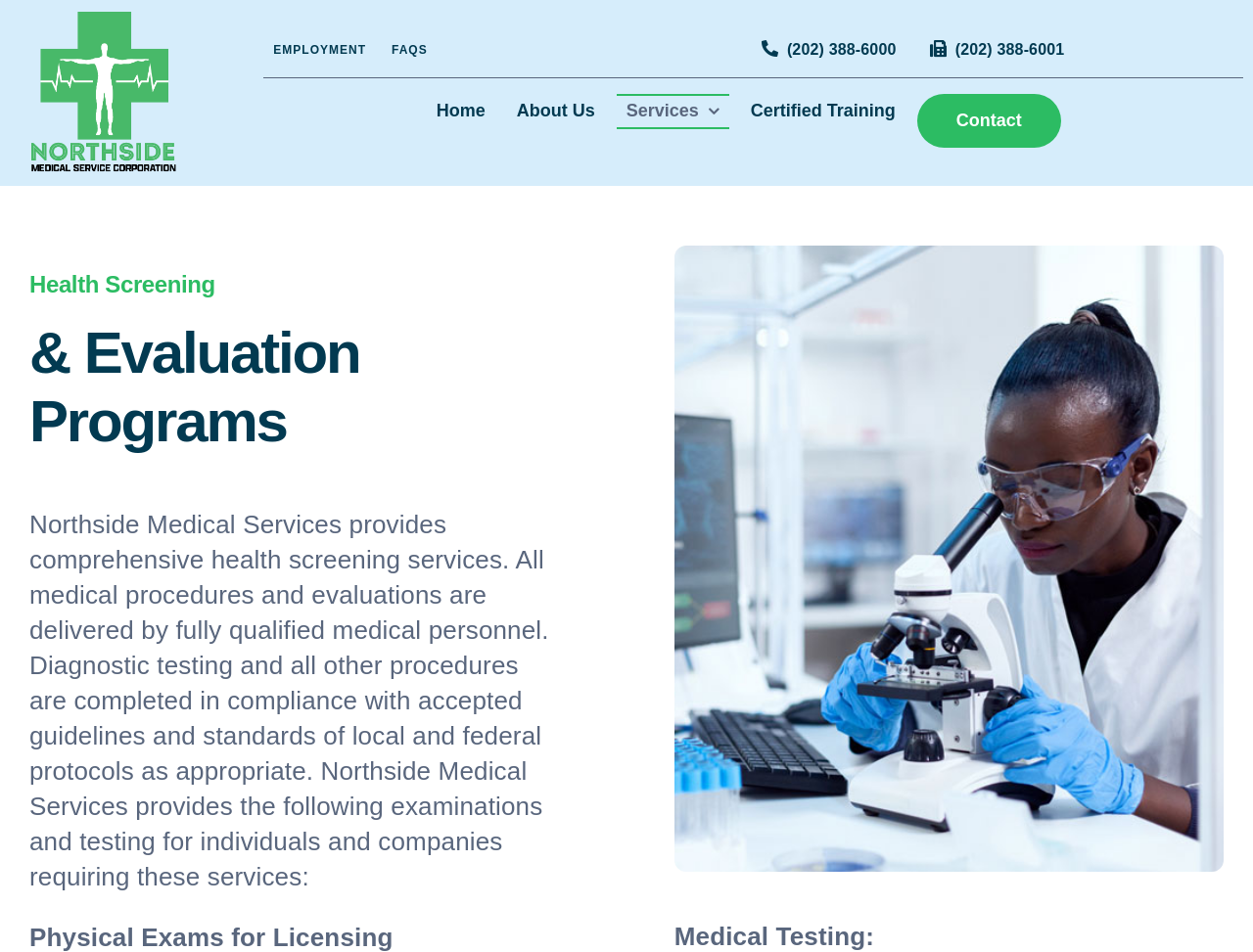Using the provided element description, identify the bounding box coordinates as (top-left x, top-left y, bottom-right x, bottom-right y). Ensure all values are between 0 and 1. Description: Employment

[0.21, 0.036, 0.3, 0.069]